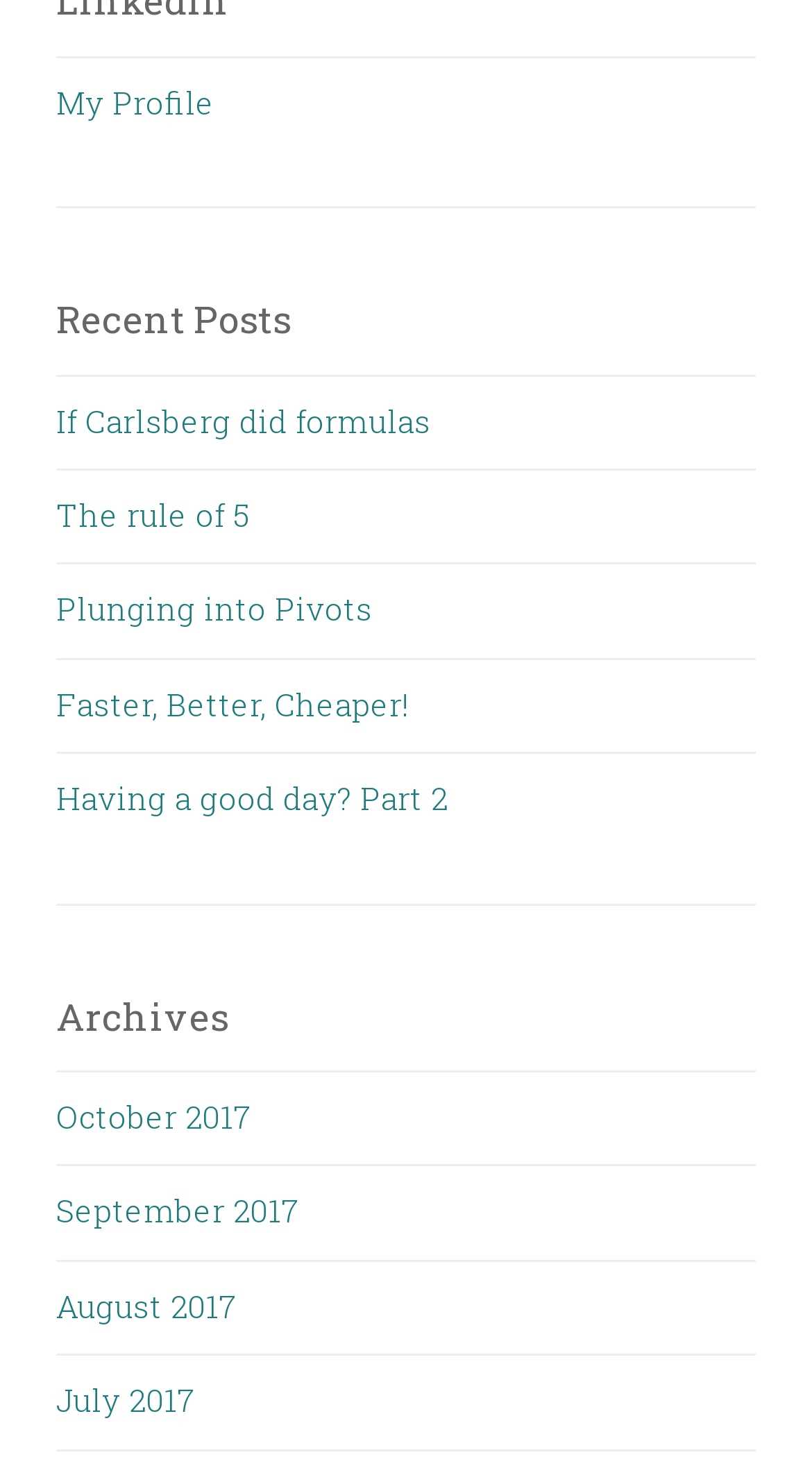Find the bounding box of the UI element described as follows: "The rule of 5".

[0.069, 0.333, 0.308, 0.361]